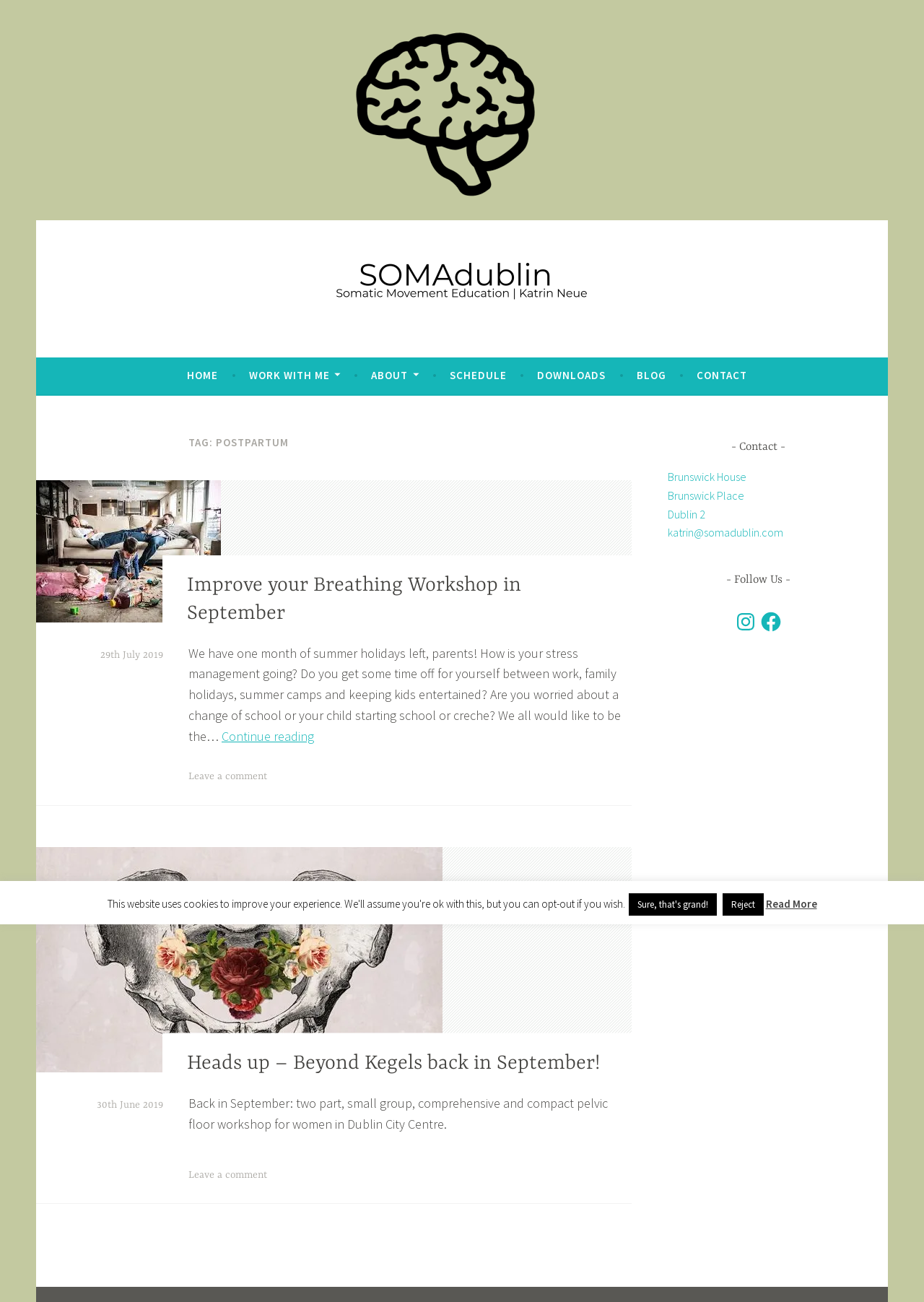Provide an in-depth description of the elements and layout of the webpage.

This webpage is about postpartum and somatic education, with a focus on workshops and articles related to the topic. At the top, there is a header section with links to the homepage, work with me, about, schedule, downloads, blog, and contact. Below this, there is a main section with a heading "TAG: POSTPARTUM" and two articles.

The first article has a heading "Improve your Breathing Workshop in September" and features an image related to the workshop. The article text discusses stress management and breathing techniques, with a link to continue reading at the bottom. There are also links to the author, Katrin Neue, and a tag cloud with keywords like "diaphragm" and "dublin".

The second article has a heading "Heads up – Beyond Kegels back in September!" and also features a link to the author and a tag cloud. The article text discusses a pelvic floor workshop for women in Dublin City Centre.

To the right of the main section, there is a complementary section with contact information, including an address and email, as well as links to follow the author on Instagram and Facebook.

At the bottom of the page, there are two buttons, "Sure, that's grand!" and "Reject", as well as a link to "Read More".